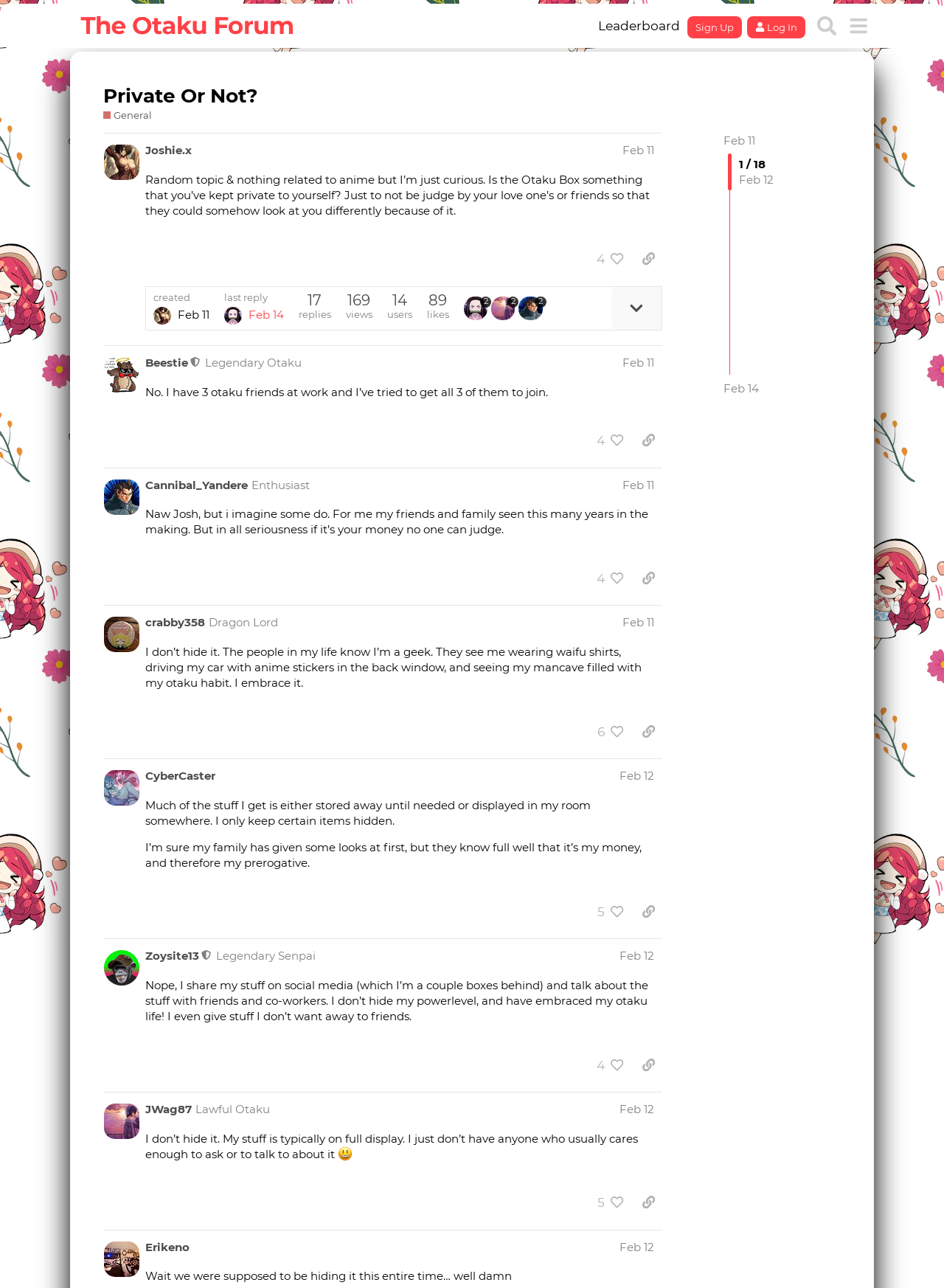Determine the bounding box coordinates of the region that needs to be clicked to achieve the task: "Log in".

[0.791, 0.012, 0.853, 0.029]